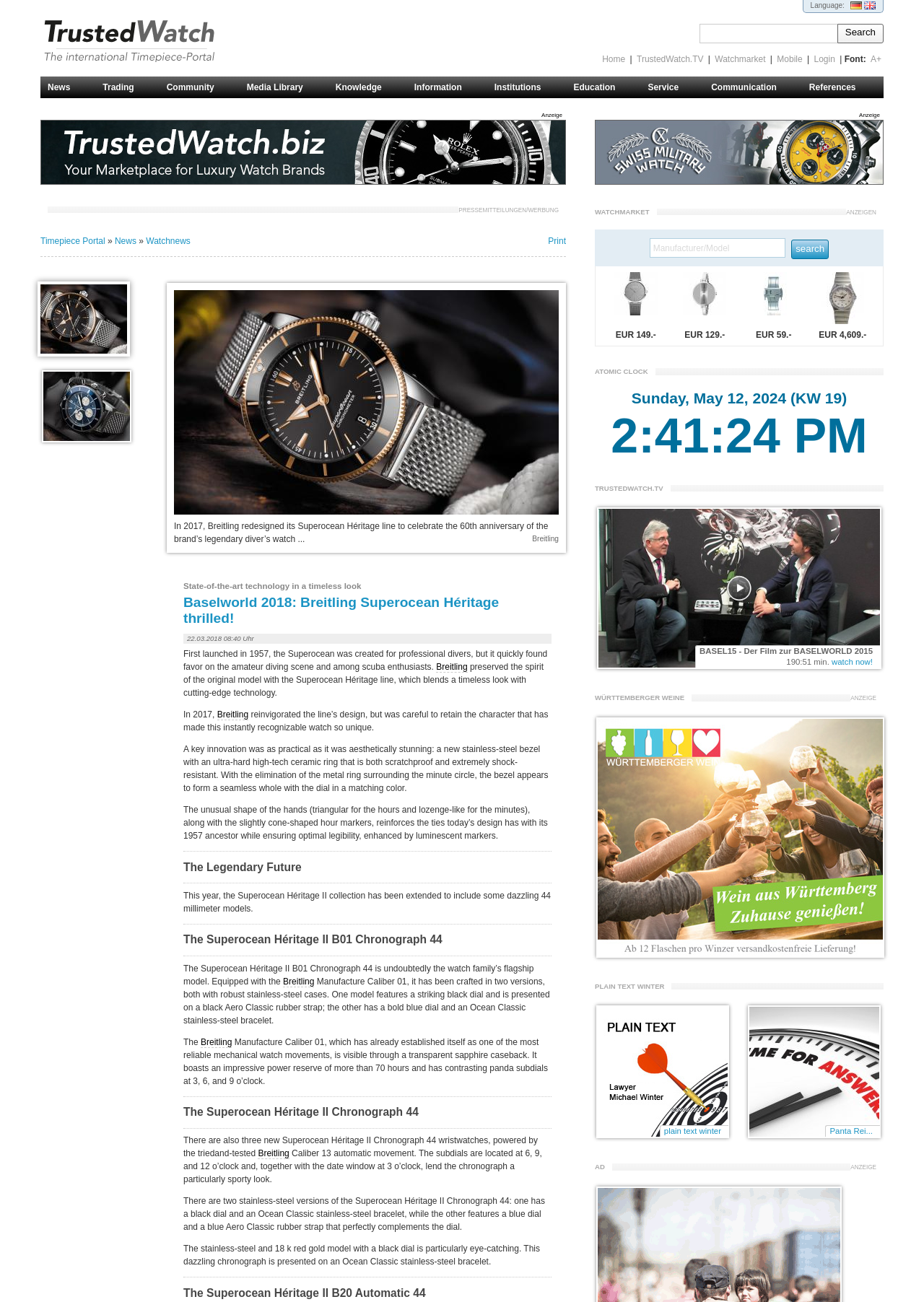Determine the bounding box for the UI element that matches this description: "alt="TrustedWatch - All about watches"".

[0.044, 0.041, 0.243, 0.053]